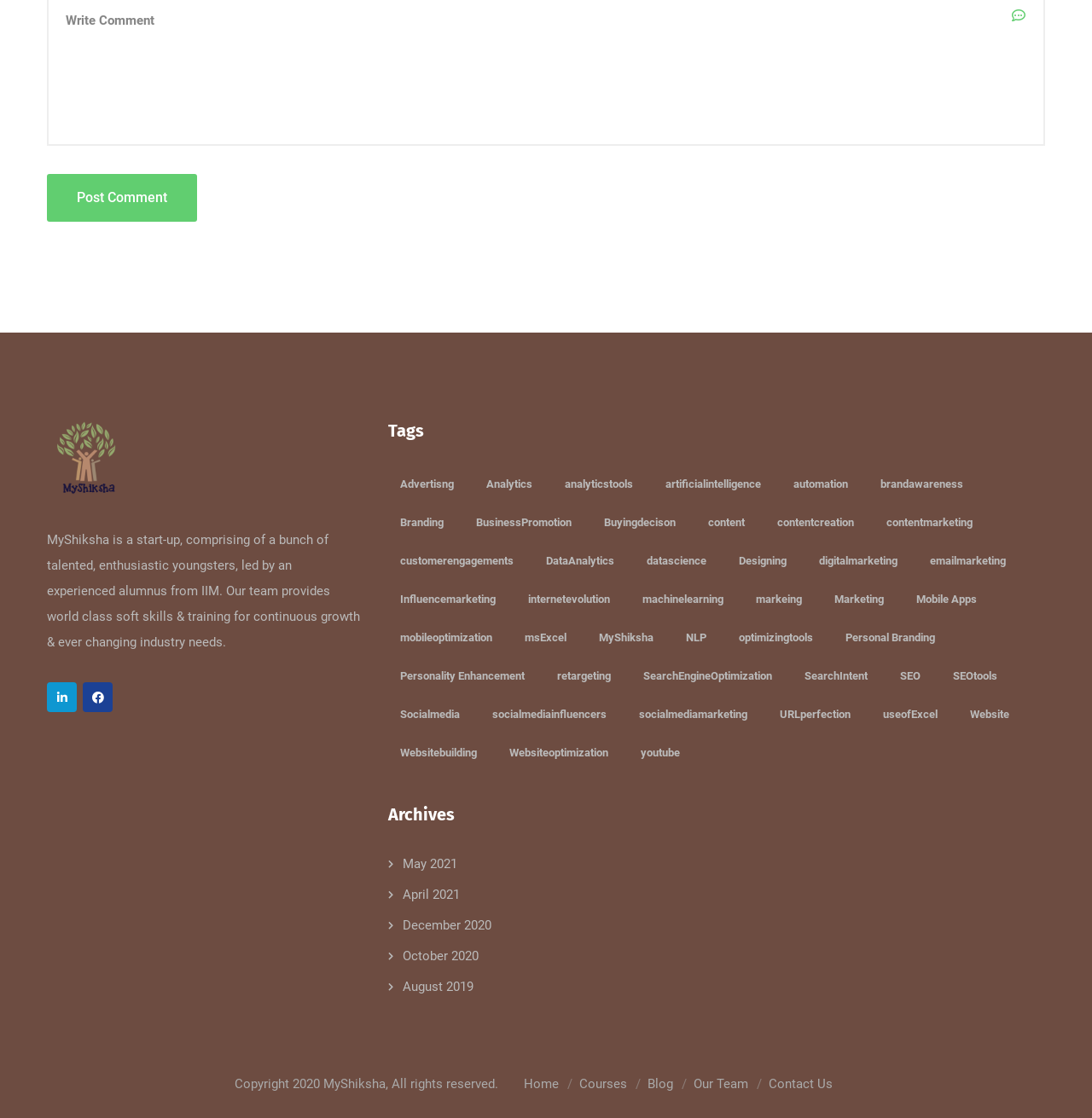Identify the bounding box coordinates of the clickable region required to complete the instruction: "Open Instagram". The coordinates should be given as four float numbers within the range of 0 and 1, i.e., [left, top, right, bottom].

None